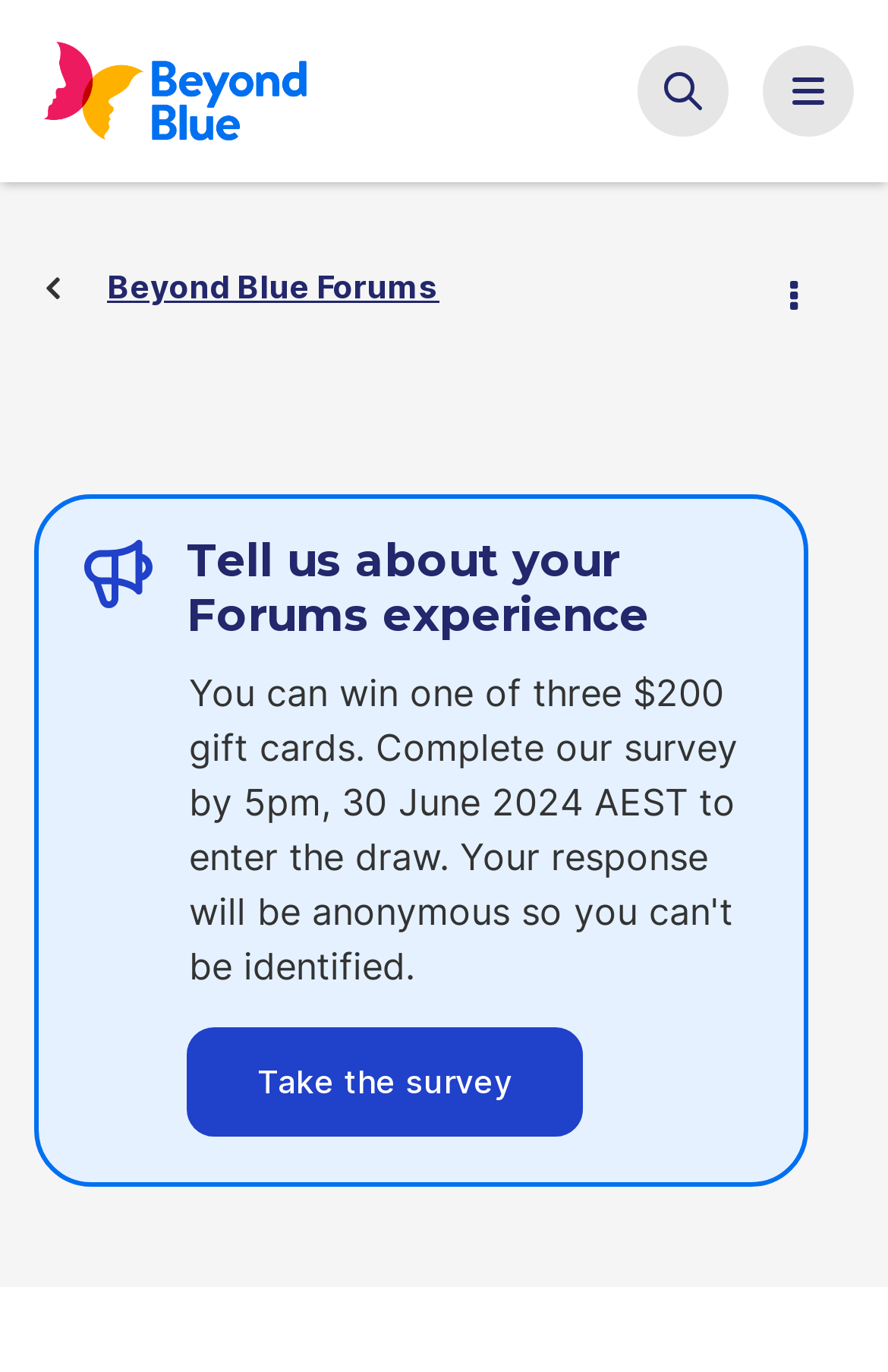What is the purpose of the button at the top right?
We need a detailed and exhaustive answer to the question. Please elaborate.

I found a button element with the text 'Options' at the top right of the page, which implies that it provides additional options or settings for the user.